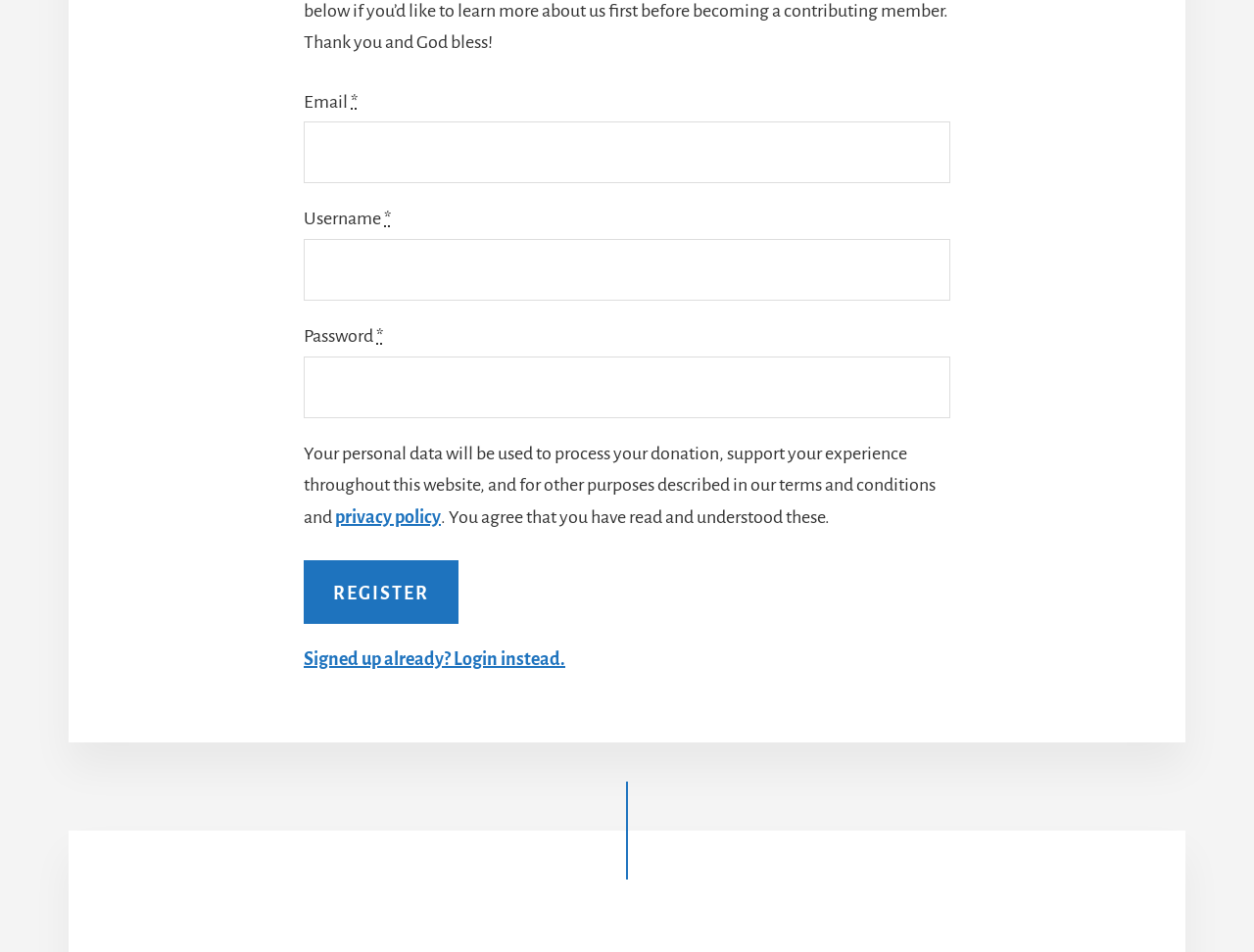Please give a succinct answer using a single word or phrase:
What is the purpose of this webpage?

Registration